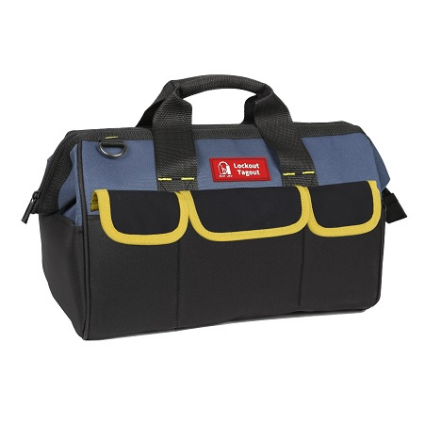Offer a detailed explanation of the image's components.

The image showcases a Lockout Tagout Kit Bag, designed for both functionality and style. This durable bag is made from waterproof nylon, featuring a sleek blue and black color scheme that adds a professional touch to workplace safety procedures. The kit bag is equipped with multiple outer and inner pockets, offering ample storage for various lockout devices and tools. It also includes an embedded iron wire frame support, which helps keep the bag open for easy access to contents, enhancing efficiency during use. The design prioritizes portability, featuring a comfortable carrying handle and a shoulder strap for convenient transport across different work locations. Ideal for both individual and group settings, this versatile bag ensures that all essential lockout tagout tools are organized and readily available, promoting compliance and safety in the workplace.